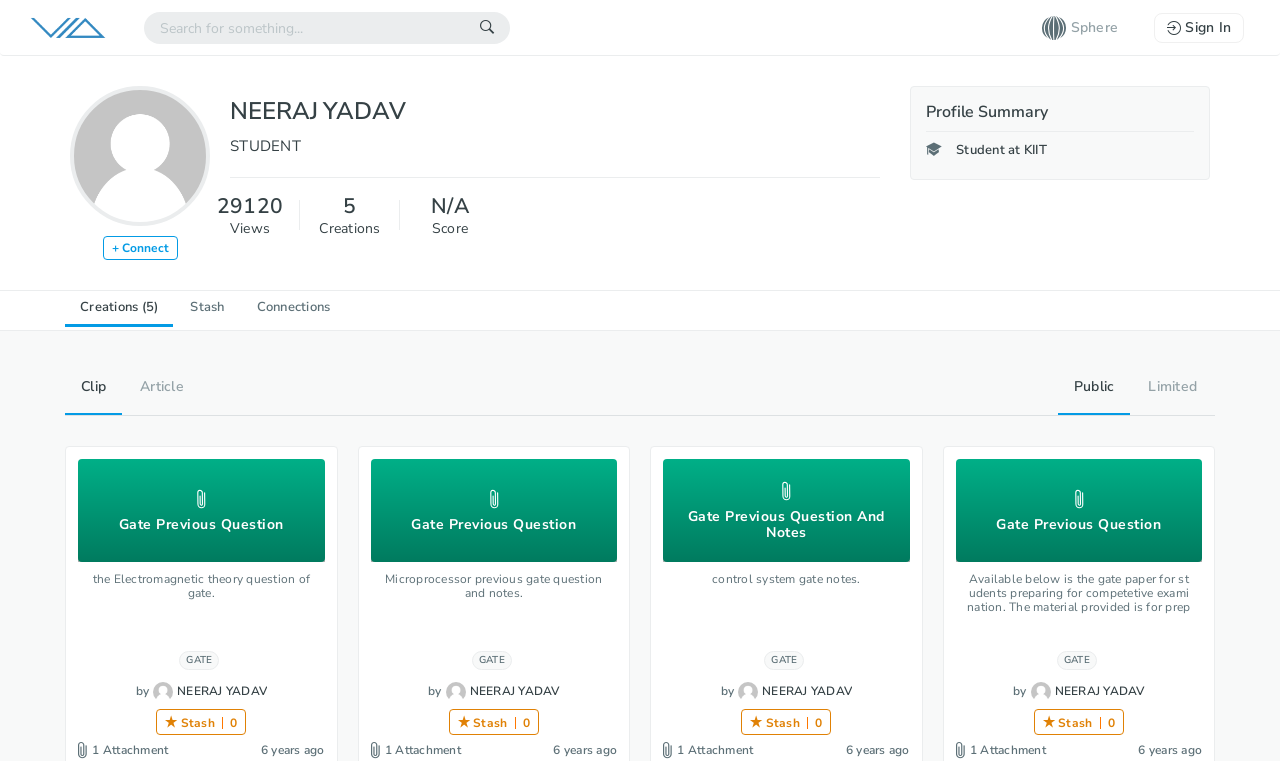Could you determine the bounding box coordinates of the clickable element to complete the instruction: "Search for a Knowledge"? Provide the coordinates as four float numbers between 0 and 1, i.e., [left, top, right, bottom].

[0.112, 0.016, 0.362, 0.058]